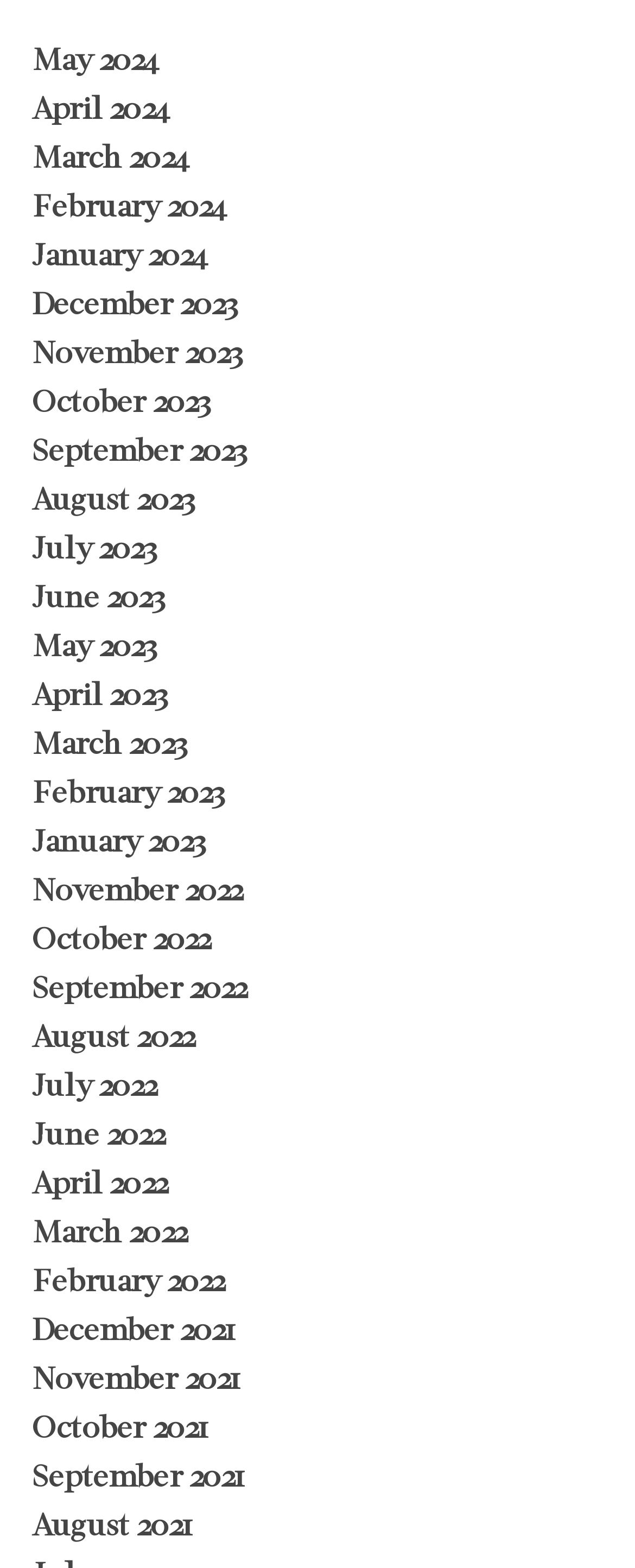Please examine the image and answer the question with a detailed explanation:
What is the earliest month listed?

By examining the list of links, I can see that the earliest month listed is December 2021, which is the last link in the list.